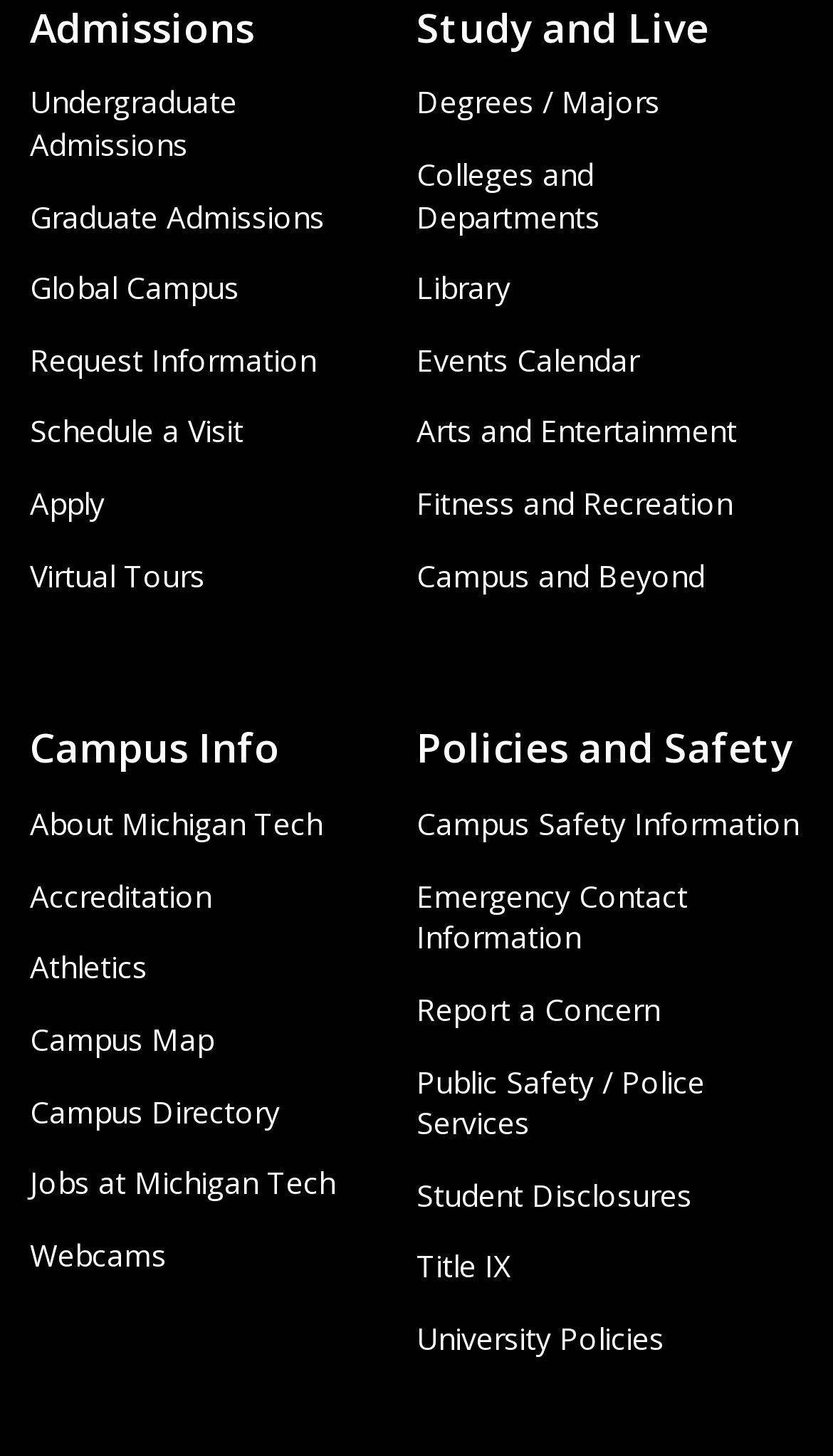Please determine the bounding box coordinates of the element to click on in order to accomplish the following task: "Schedule a Visit". Ensure the coordinates are four float numbers ranging from 0 to 1, i.e., [left, top, right, bottom].

[0.036, 0.282, 0.292, 0.31]